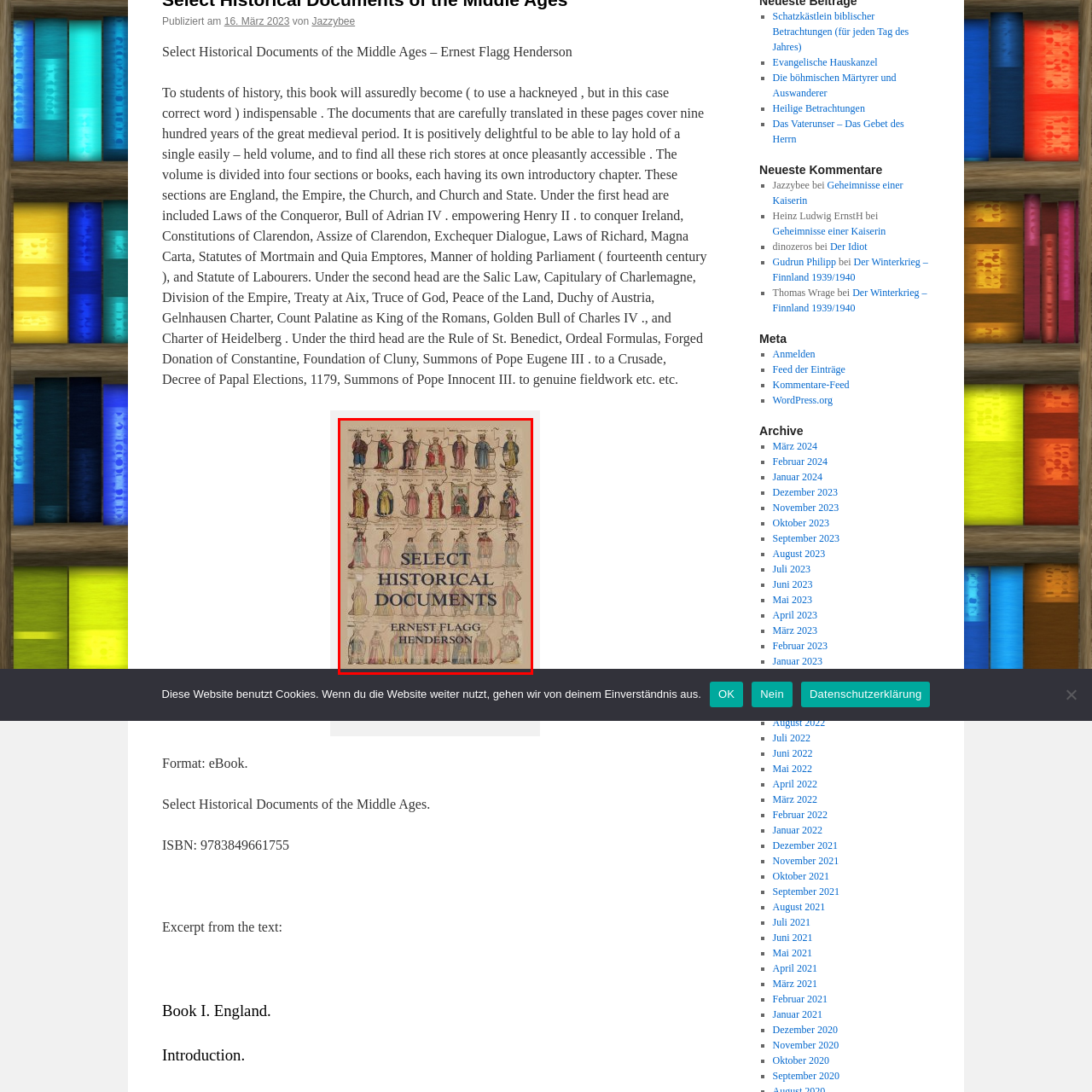Write a thorough description of the contents of the image marked by the red outline.

The image features the cover of "Select Historical Documents of the Middle Ages," authored by Ernest Flagg Henderson. It presents a collage of illustrated historical figures, likely representing notable characters and events from the medieval period. The title is prominently displayed at the center in bold typography, emphasizing its historical significance. The vibrant illustrations surrounding the title evoke a sense of the rich cultural and political landscape of the Middle Ages, suggesting that the book serves as a comprehensive collection of essential documents from that era. This work is designed for students and enthusiasts of history, aiming to make vital historical texts more accessible and engaging.